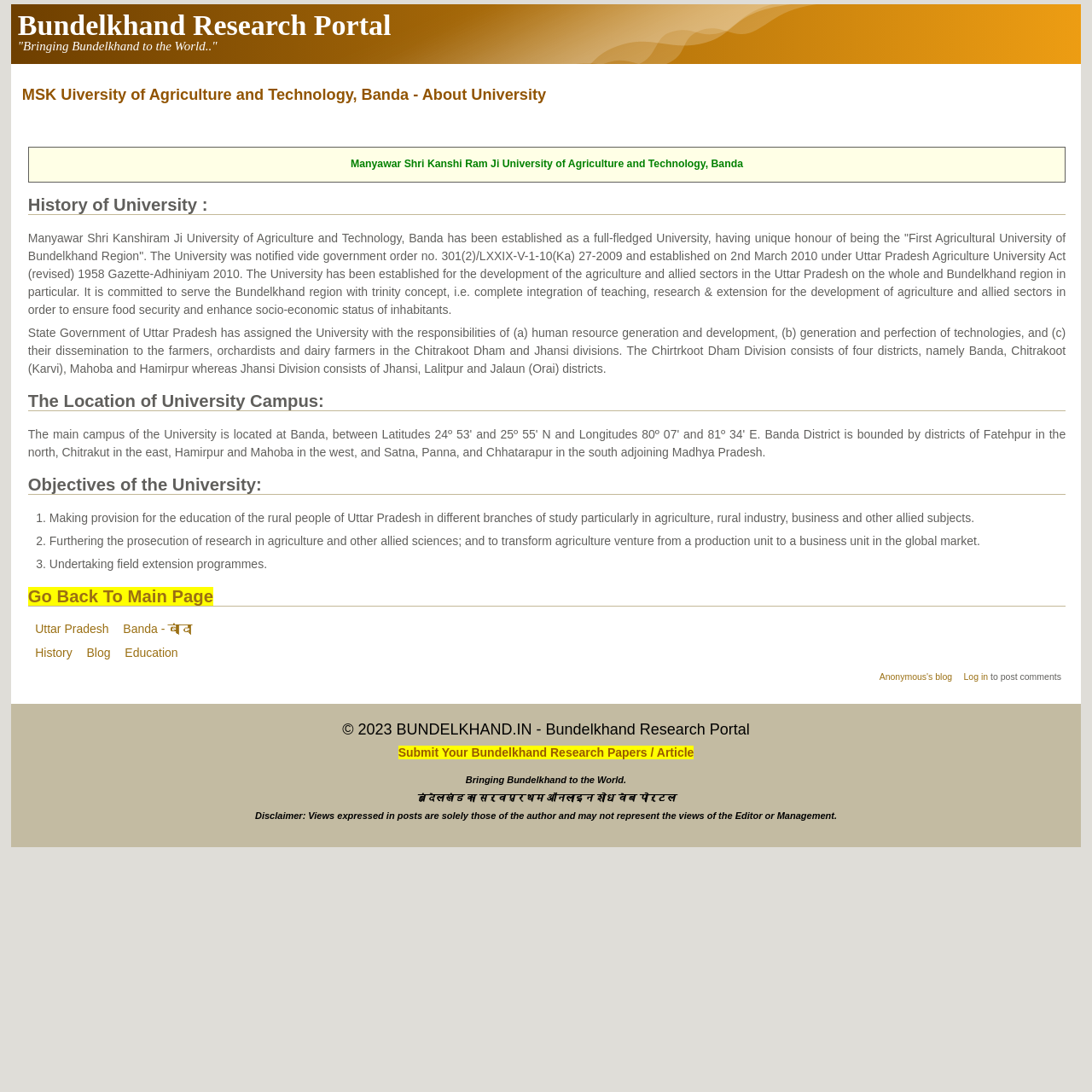Locate the bounding box coordinates of the segment that needs to be clicked to meet this instruction: "Go to 'Uttar Pradesh'".

[0.032, 0.57, 0.1, 0.582]